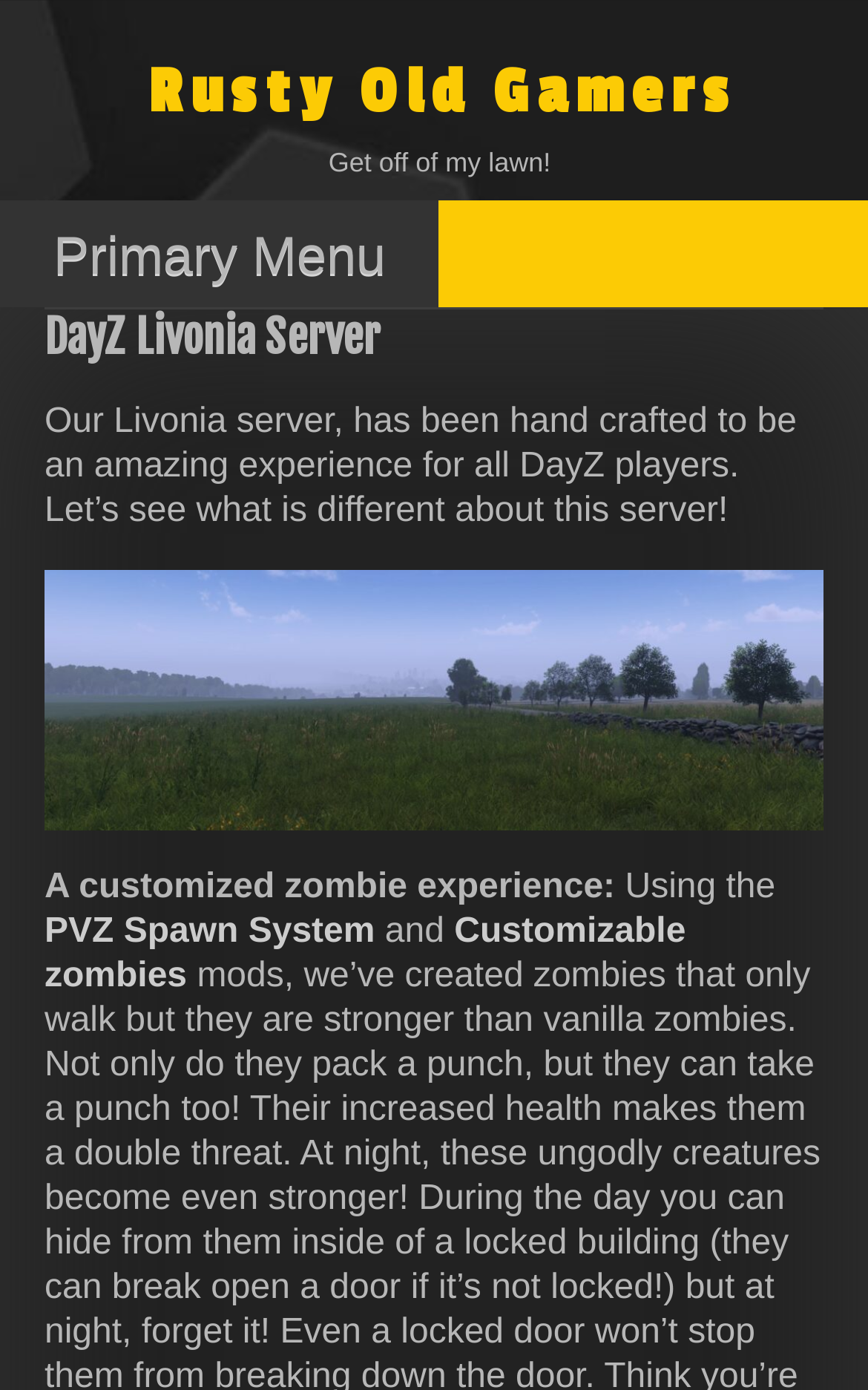From the webpage screenshot, predict the bounding box coordinates (top-left x, top-left y, bottom-right x, bottom-right y) for the UI element described here: PVZ Spawn System

[0.051, 0.656, 0.432, 0.683]